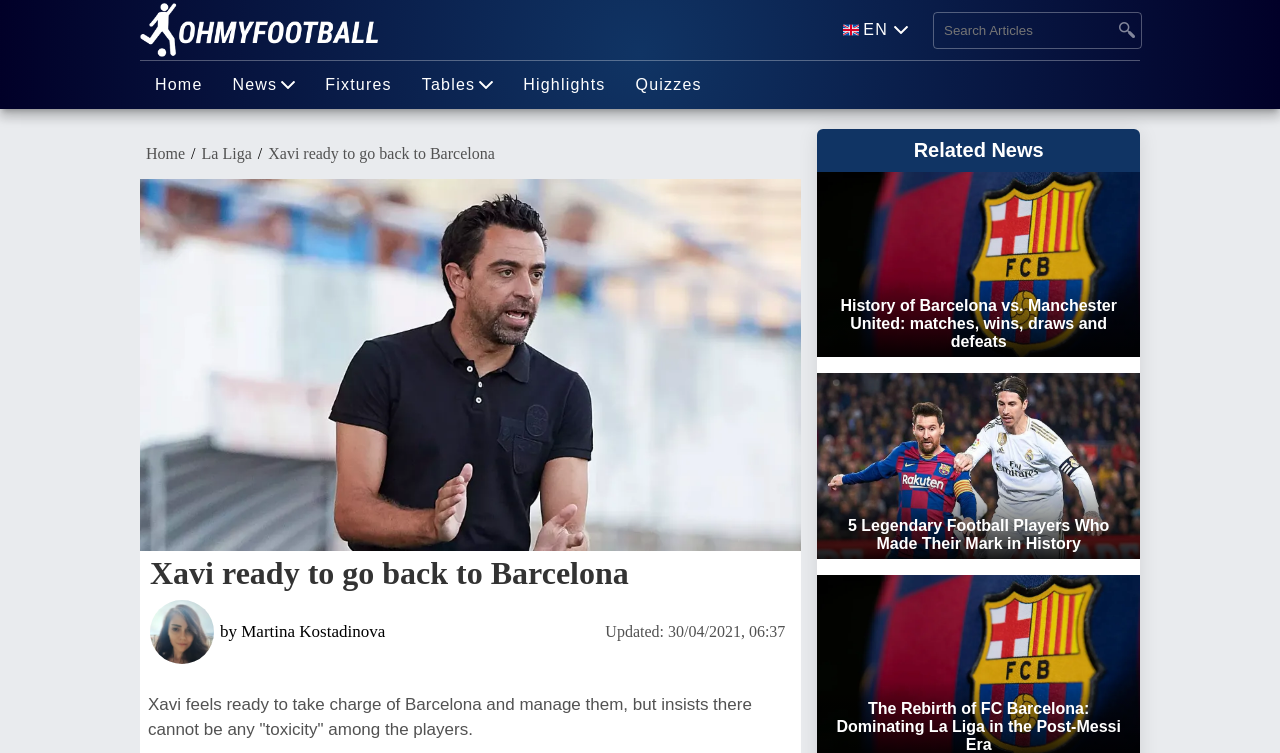Locate the bounding box coordinates of the clickable region necessary to complete the following instruction: "View related news about Barcelona vs. Manchester United". Provide the coordinates in the format of four float numbers between 0 and 1, i.e., [left, top, right, bottom].

[0.639, 0.456, 0.891, 0.479]